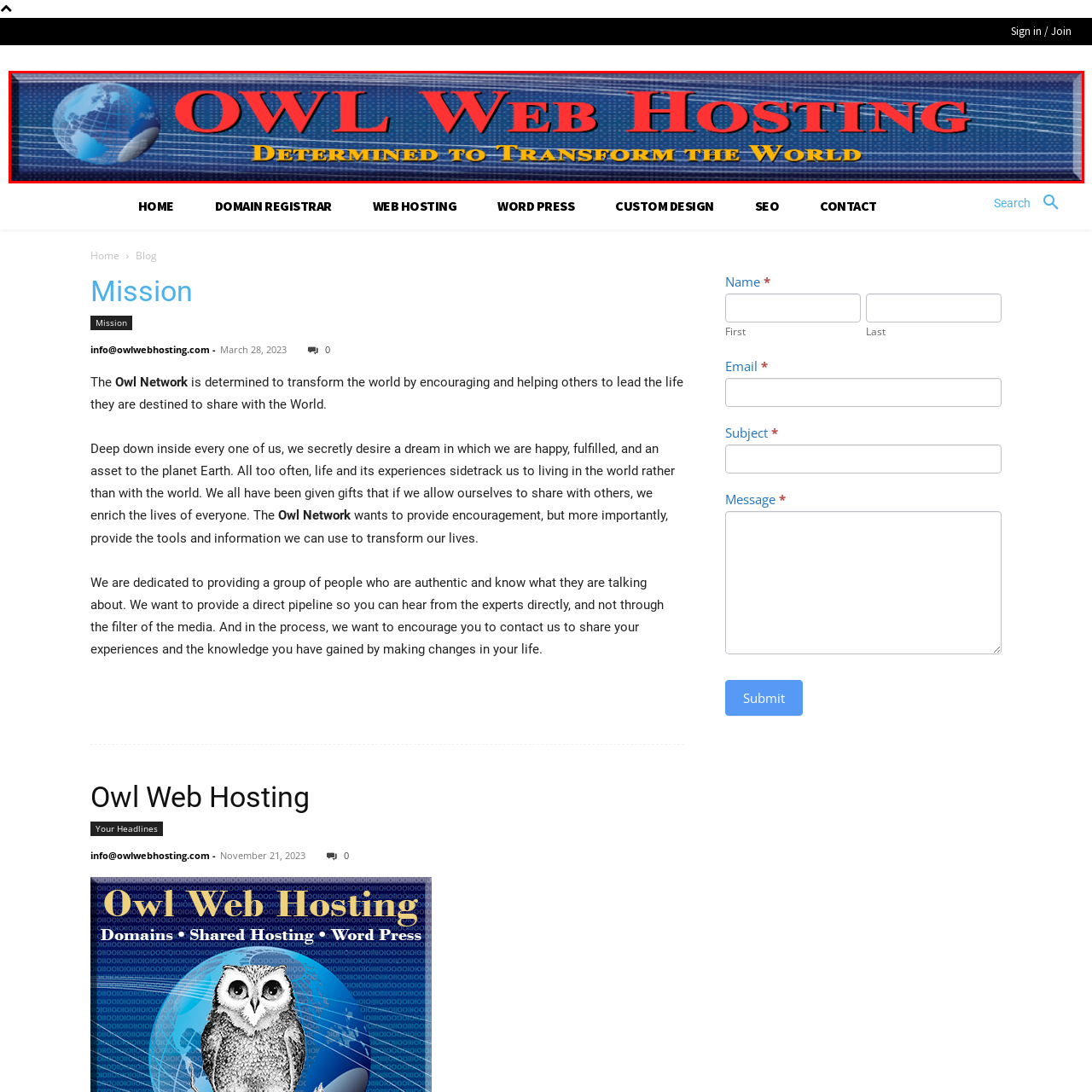Check the image inside the red boundary and briefly answer: What is the shape featured alongside the text 'OWL WEB HOSTING'?

Stylized globe